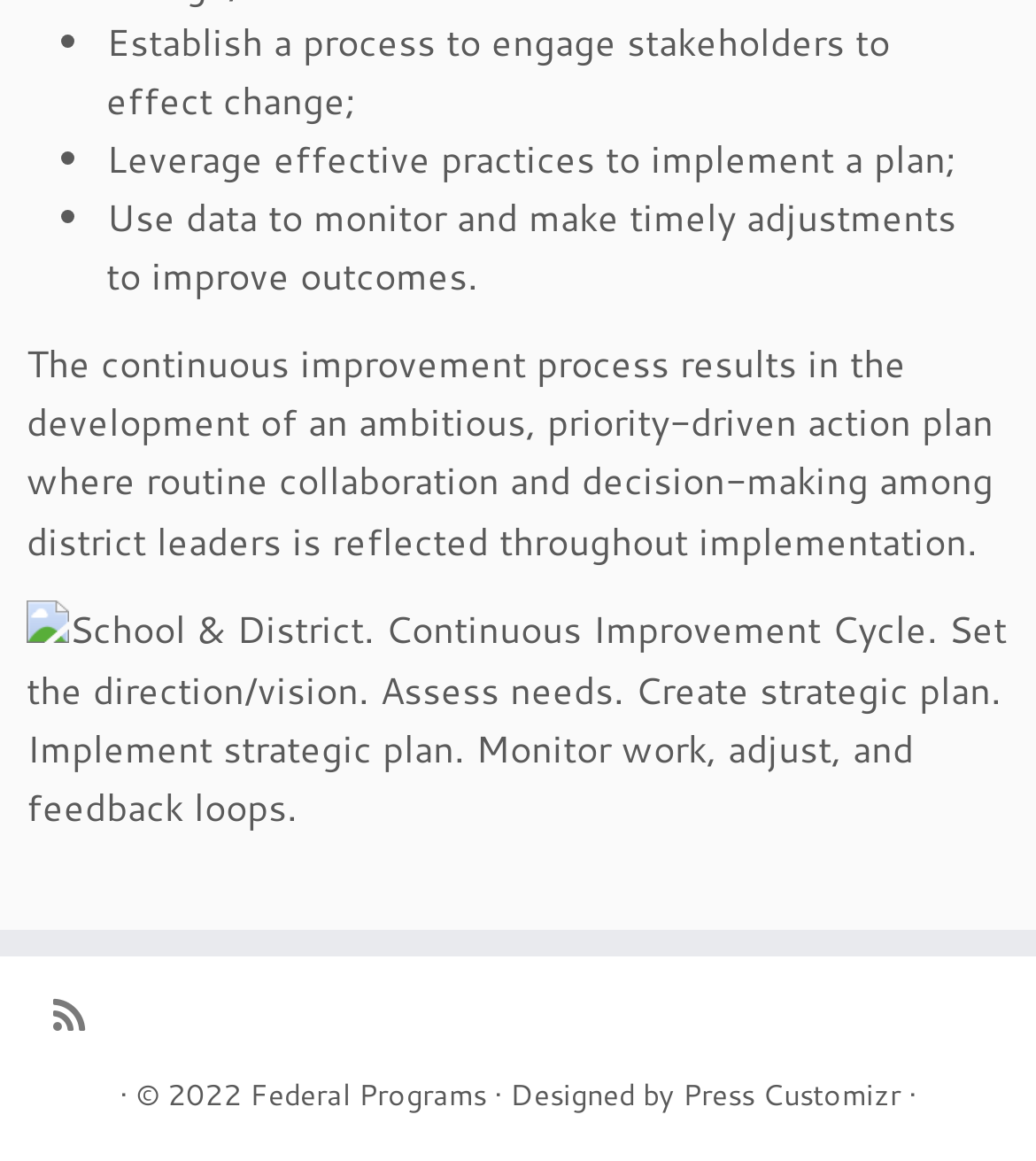Who designed the webpage?
Look at the screenshot and give a one-word or phrase answer.

Press Customizr